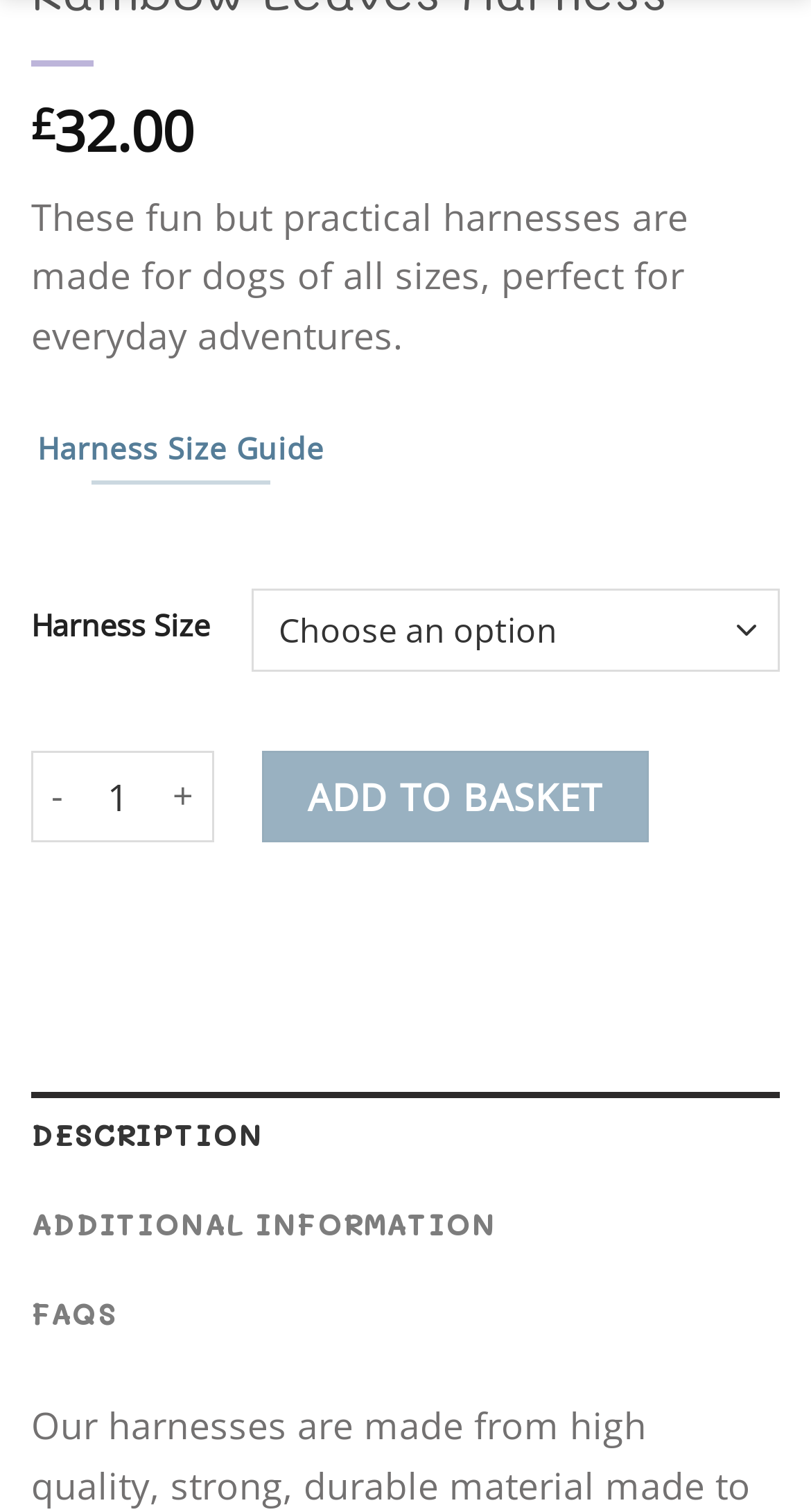What is the name of the product being sold?
Refer to the image and offer an in-depth and detailed answer to the question.

The name of the product being sold can be found in the StaticText element 'Rainbow Leaves Harness quantity', which suggests that the product being sold is the Rainbow Leaves Harness.